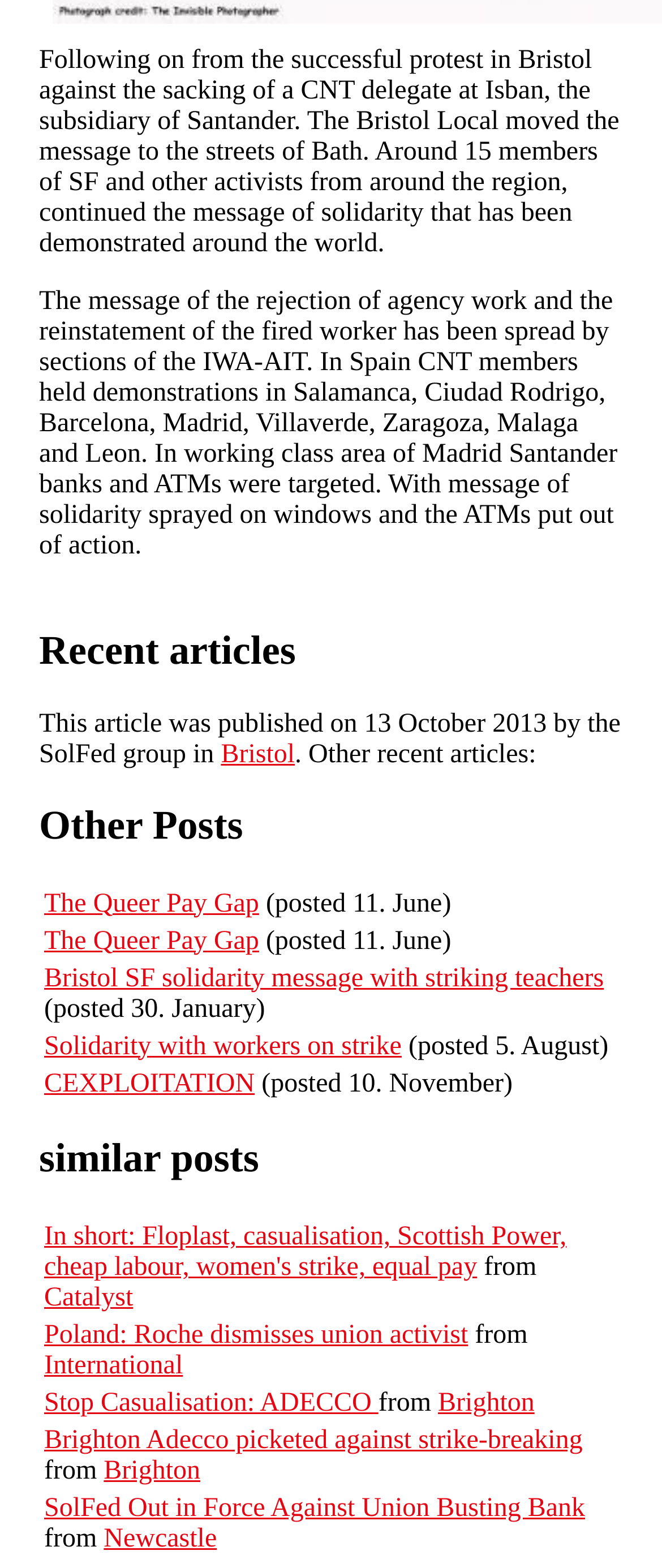Please specify the bounding box coordinates of the clickable region necessary for completing the following instruction: "Read about the protest in Bristol". The coordinates must consist of four float numbers between 0 and 1, i.e., [left, top, right, bottom].

[0.334, 0.472, 0.445, 0.49]